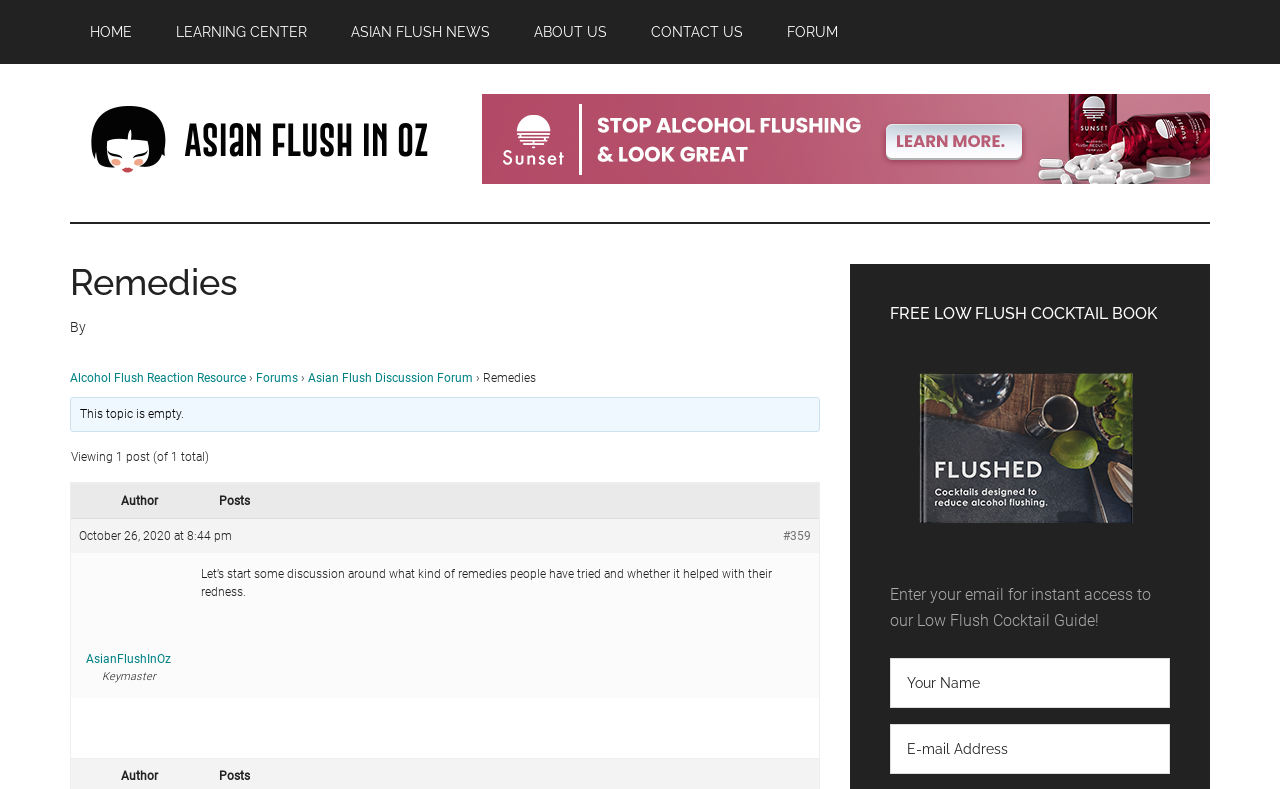Find the bounding box coordinates of the clickable element required to execute the following instruction: "View the 'Asian Flush in Oz' image". Provide the coordinates as four float numbers between 0 and 1, i.e., [left, top, right, bottom].

[0.055, 0.119, 0.352, 0.233]